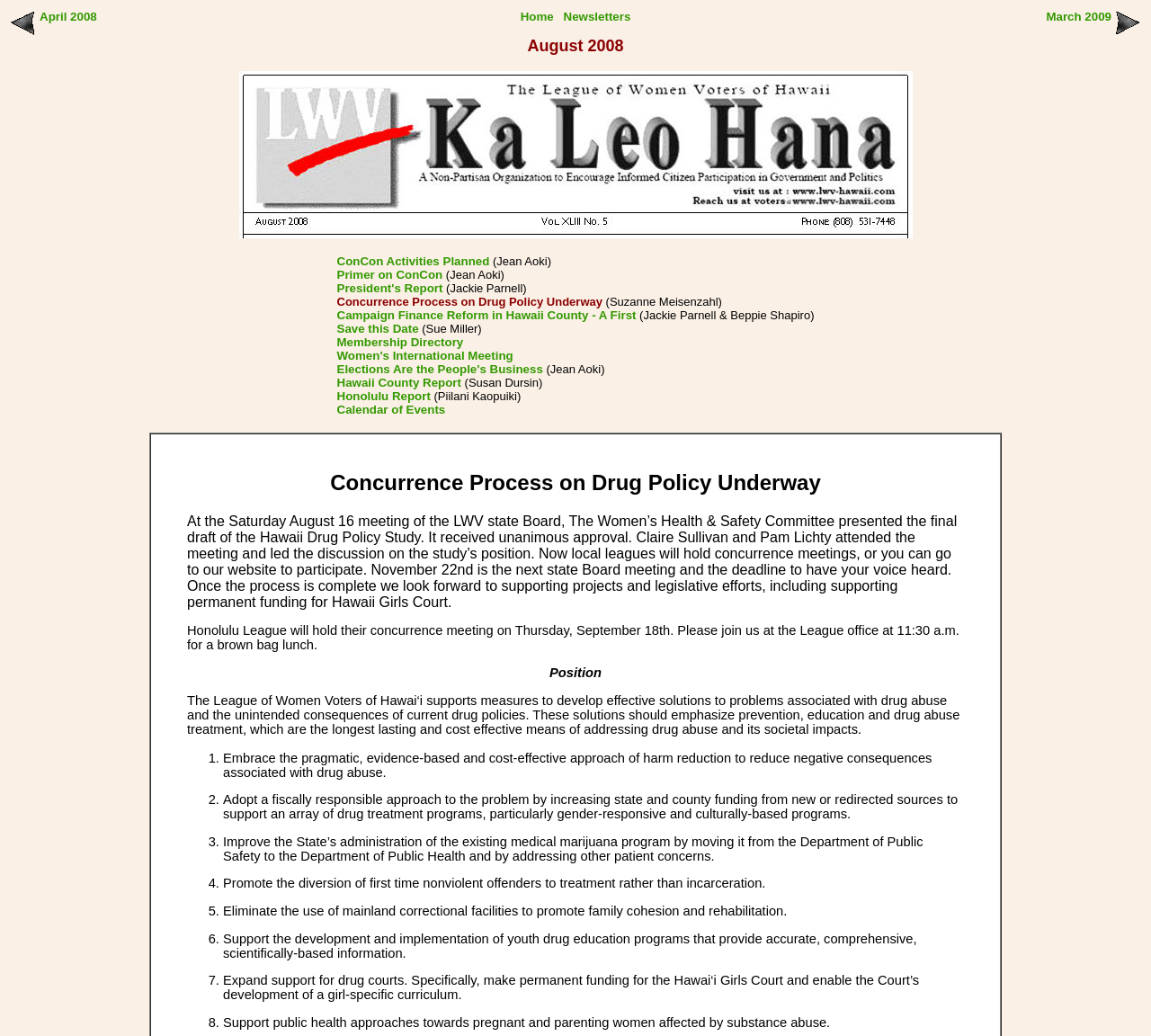Locate the bounding box coordinates of the clickable region to complete the following instruction: "View the details of ConCon Activities Planned."

[0.293, 0.246, 0.425, 0.259]